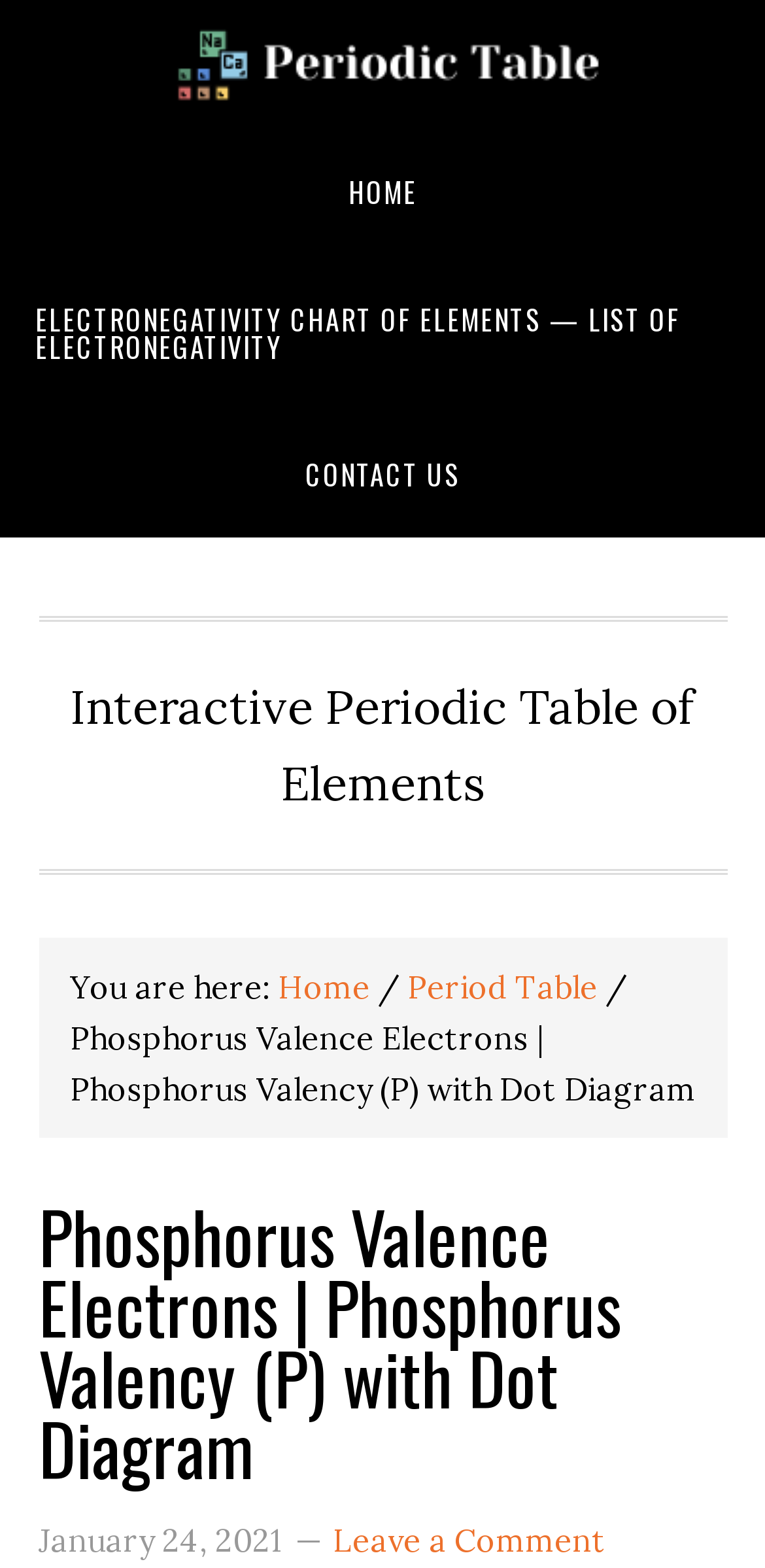With reference to the screenshot, provide a detailed response to the question below:
How many navigation links are available in the main navigation?

The main navigation has three links: 'HOME', 'ELECTRONEGATIVITY CHART OF ELEMENTS — LIST OF ELECTRONEGATIVITY', and 'CONTACT US'.